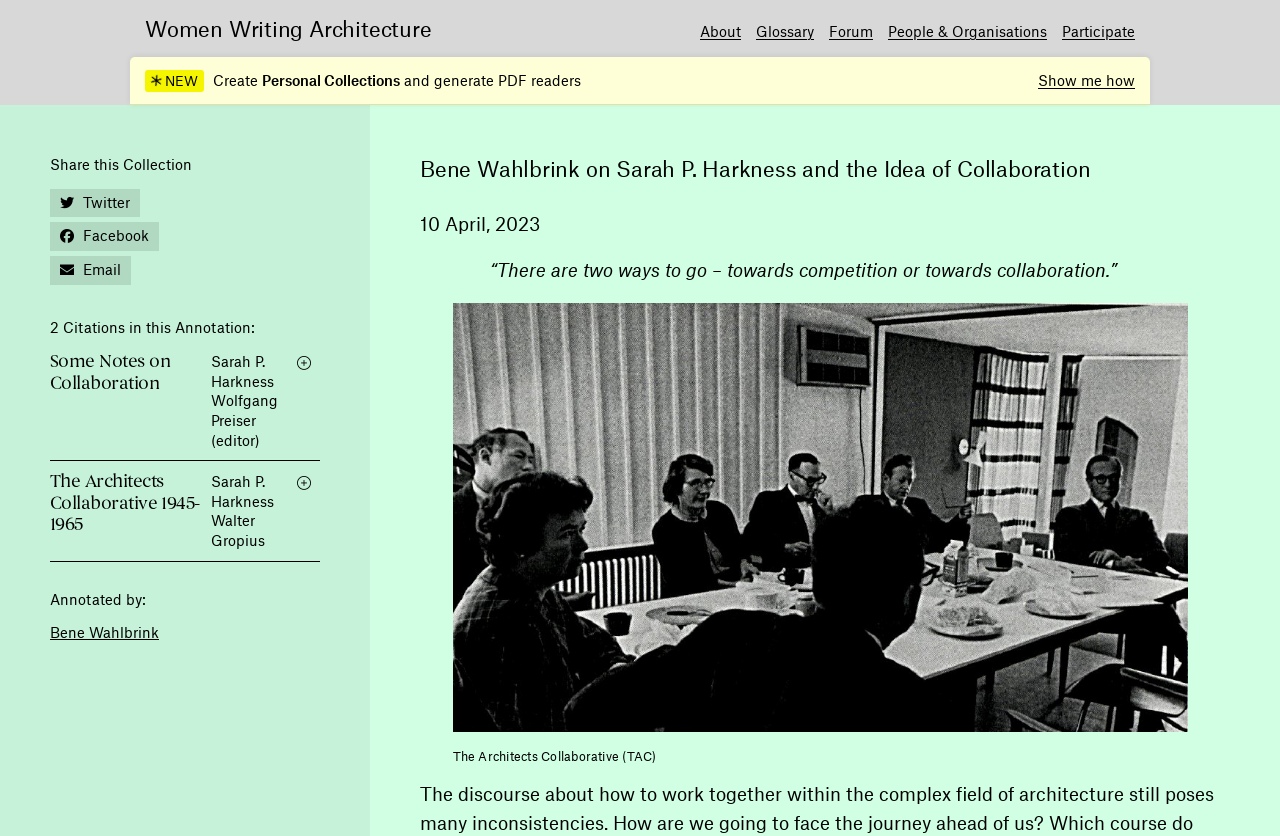Identify and provide the text of the main header on the webpage.

Women Writing Architecture